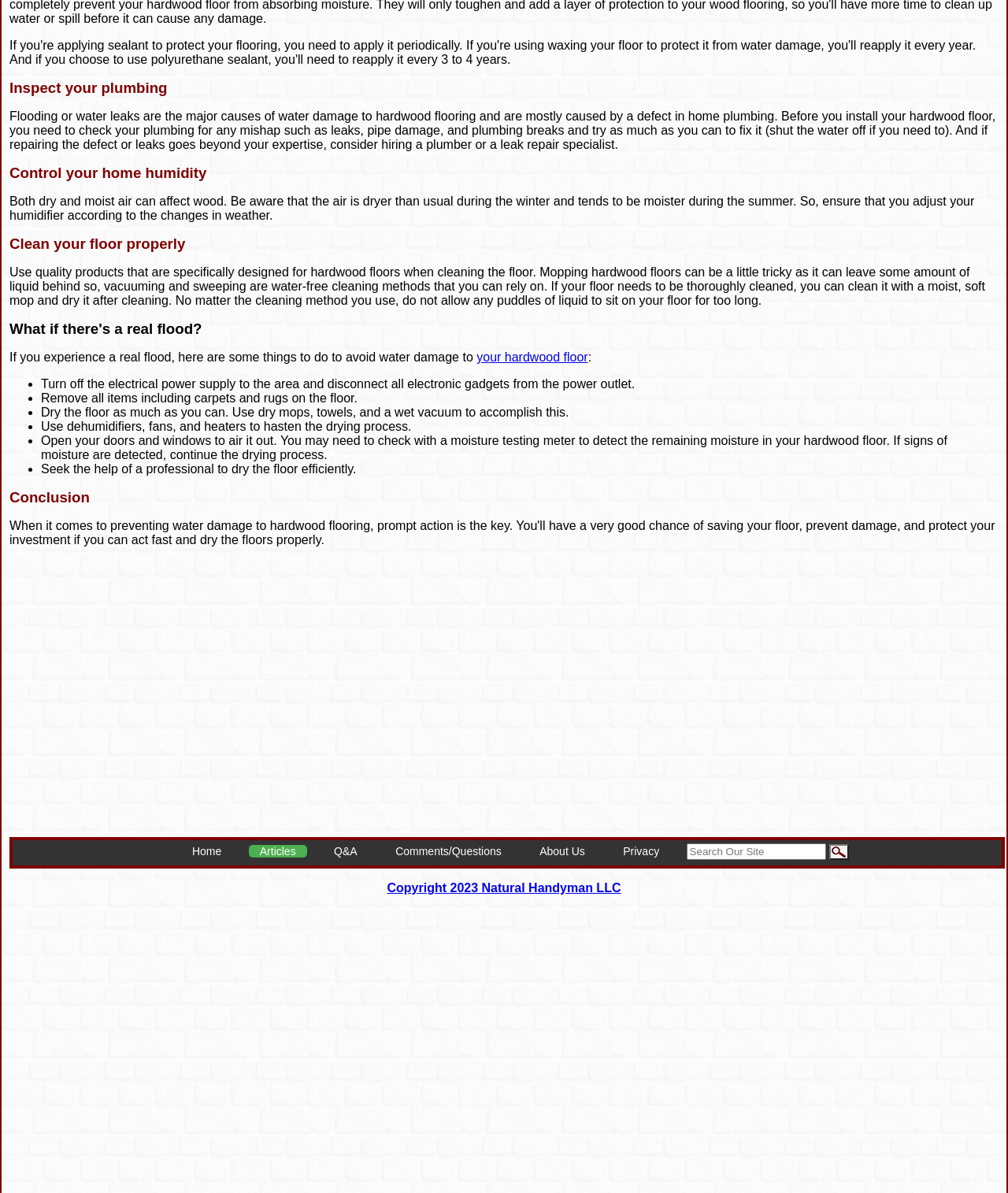Using the provided description: "About Us", find the bounding box coordinates of the corresponding UI element. The output should be four float numbers between 0 and 1, in the format [left, top, right, bottom].

[0.524, 0.708, 0.591, 0.719]